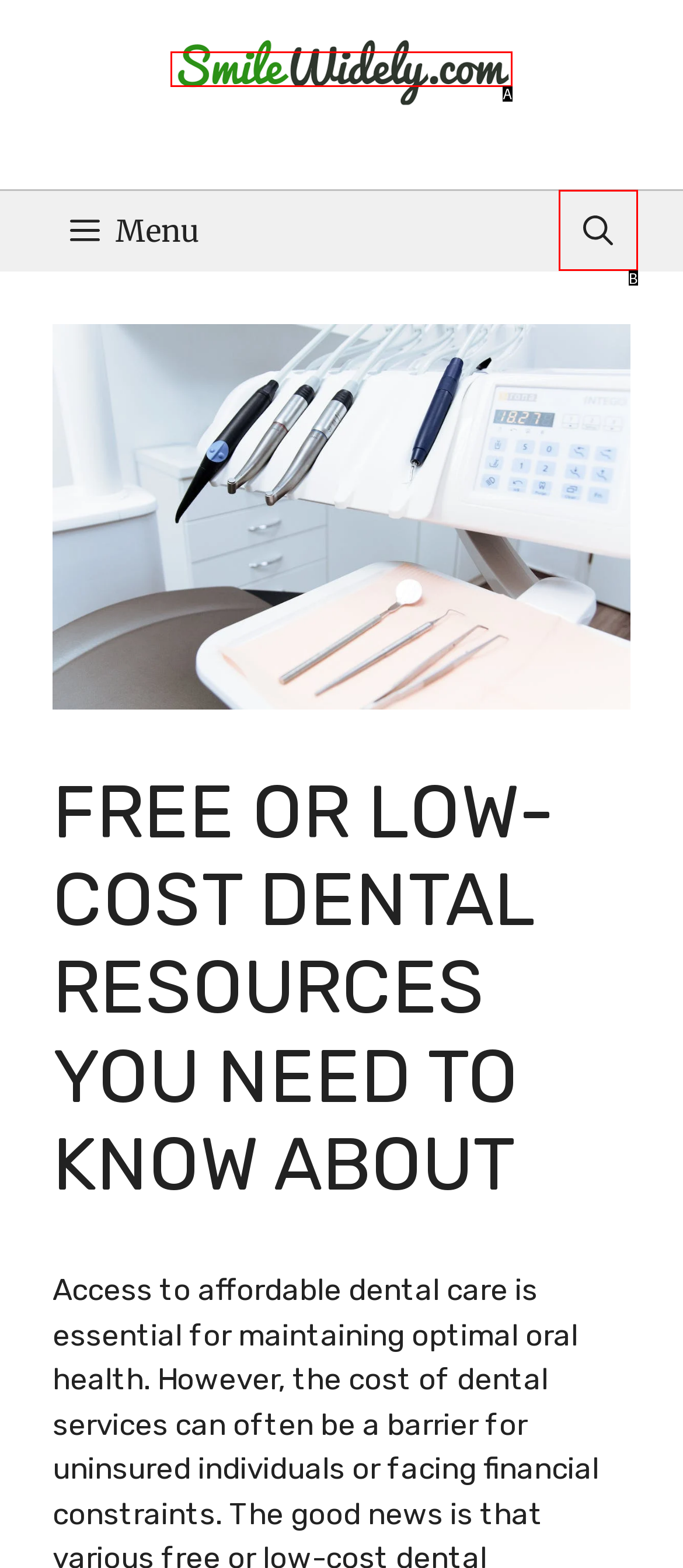Identify the HTML element that corresponds to the description: alt="Smile Widely" Provide the letter of the correct option directly.

A